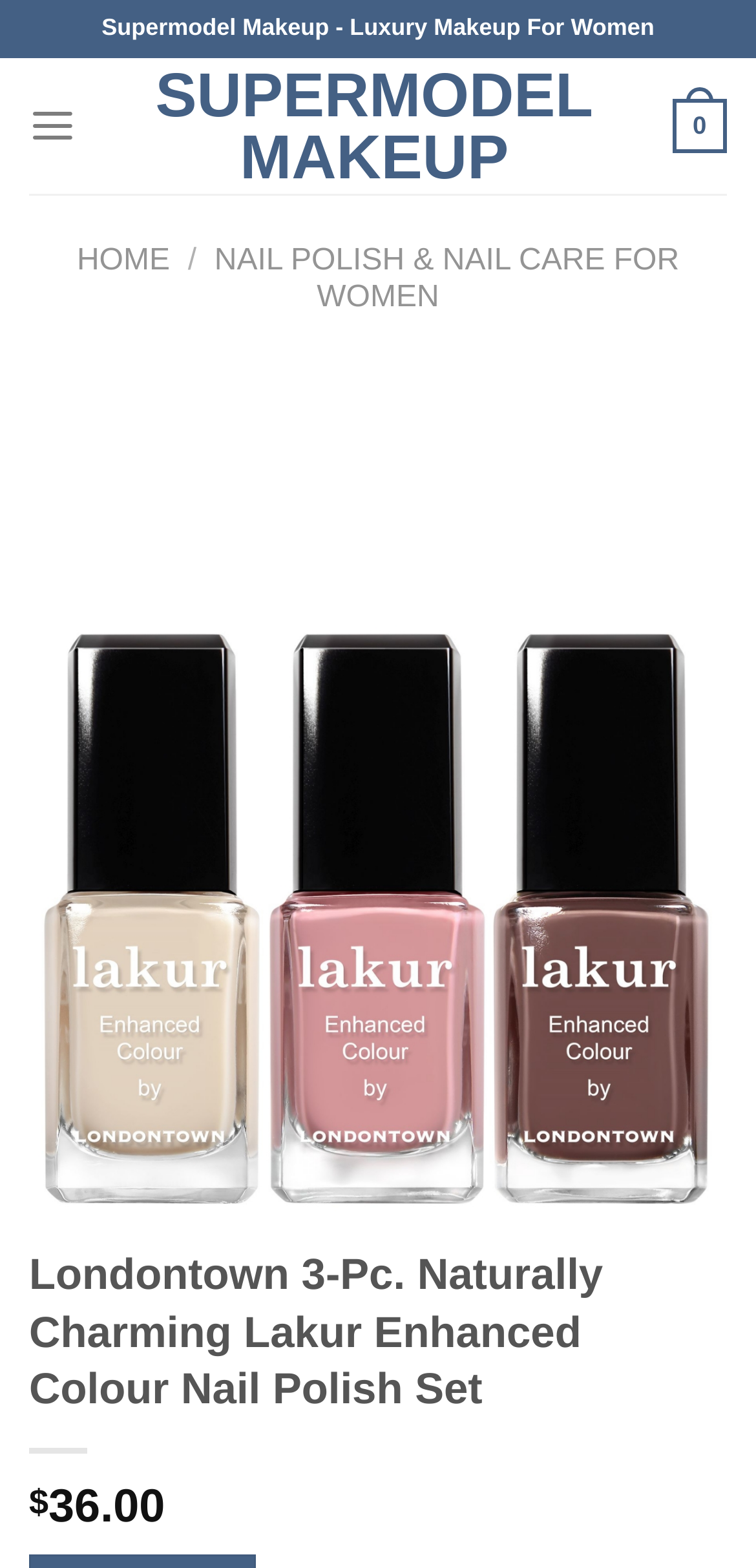Based on the element description: "aria-label="Menu"", identify the UI element and provide its bounding box coordinates. Use four float numbers between 0 and 1, [left, top, right, bottom].

[0.038, 0.05, 0.101, 0.111]